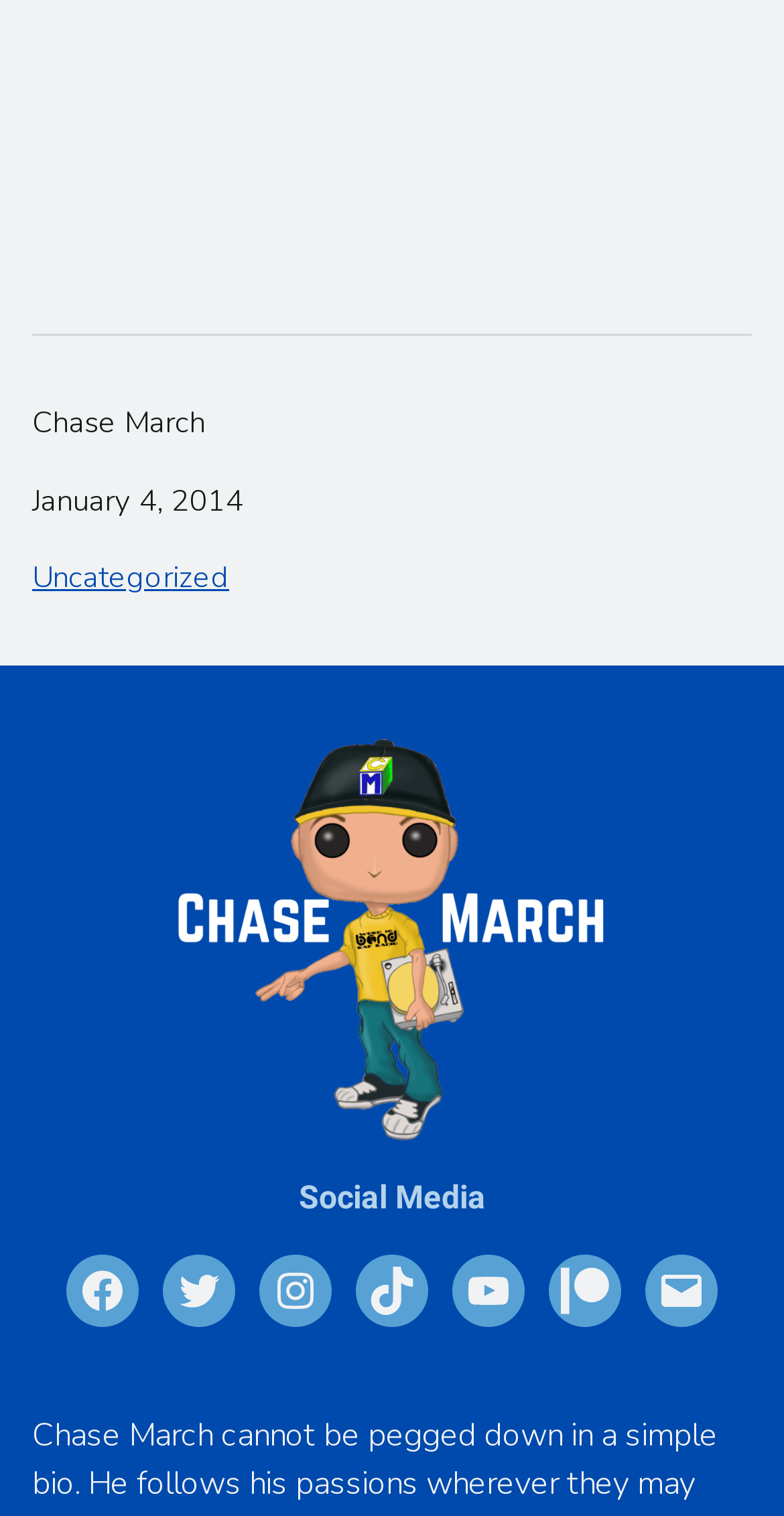Bounding box coordinates are specified in the format (top-left x, top-left y, bottom-right x, bottom-right y). All values are floating point numbers bounded between 0 and 1. Please provide the bounding box coordinate of the region this sentence describes: Instagram

[0.331, 0.827, 0.423, 0.875]